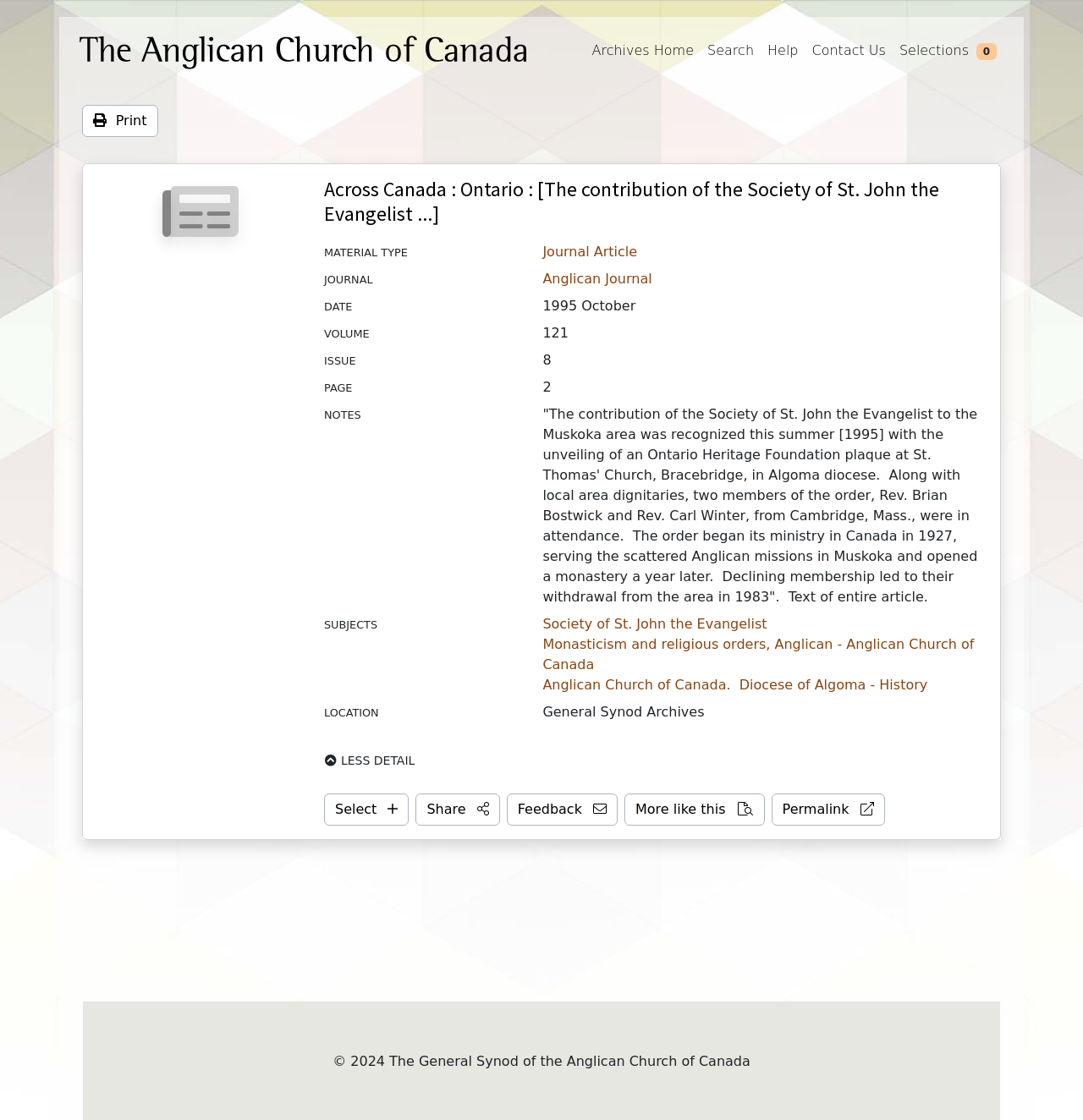Could you locate the bounding box coordinates for the section that should be clicked to accomplish this task: "Toggle detail view".

[0.15, 0.159, 0.22, 0.219]